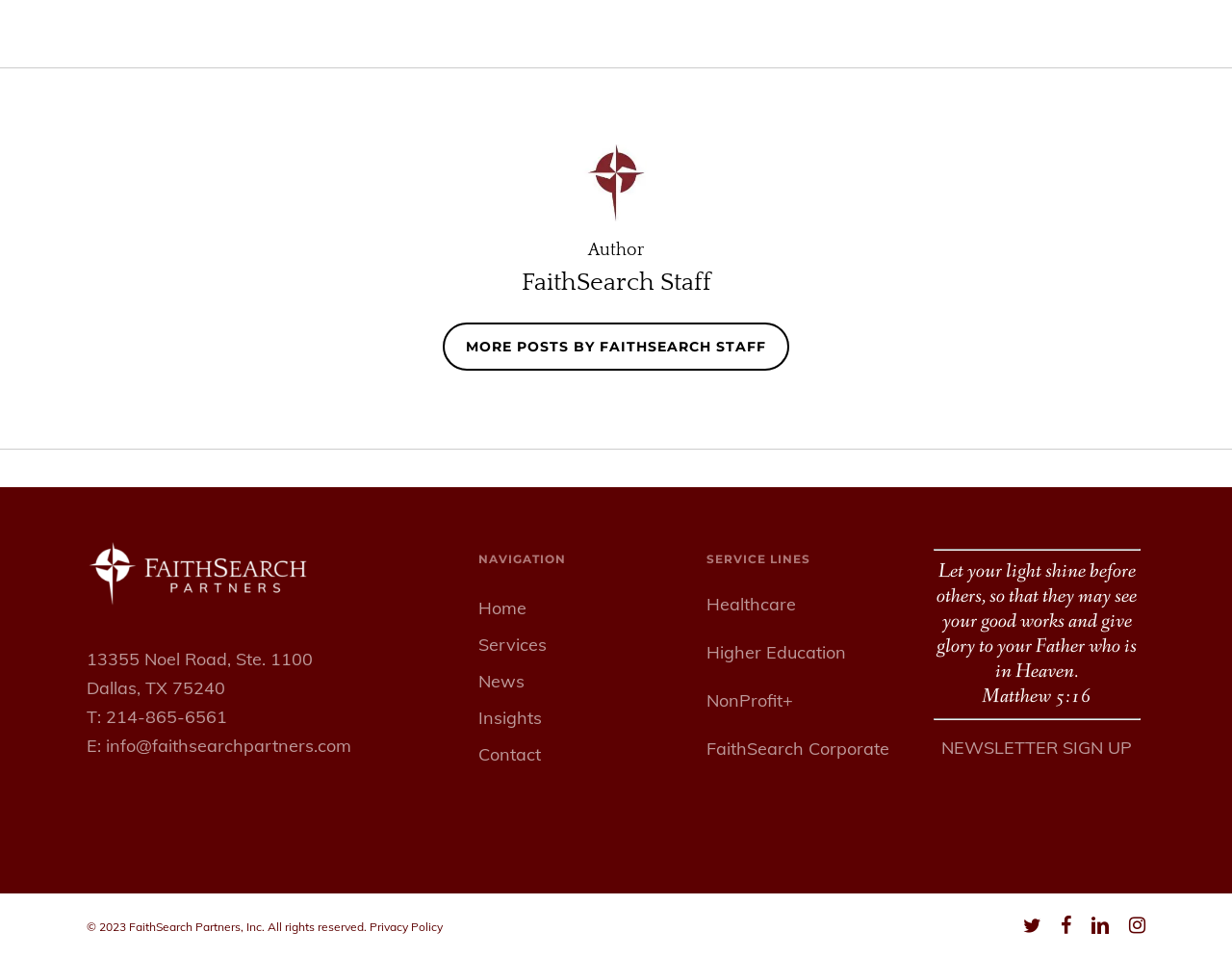Specify the bounding box coordinates of the area that needs to be clicked to achieve the following instruction: "Explore Healthcare services".

[0.573, 0.619, 0.646, 0.642]